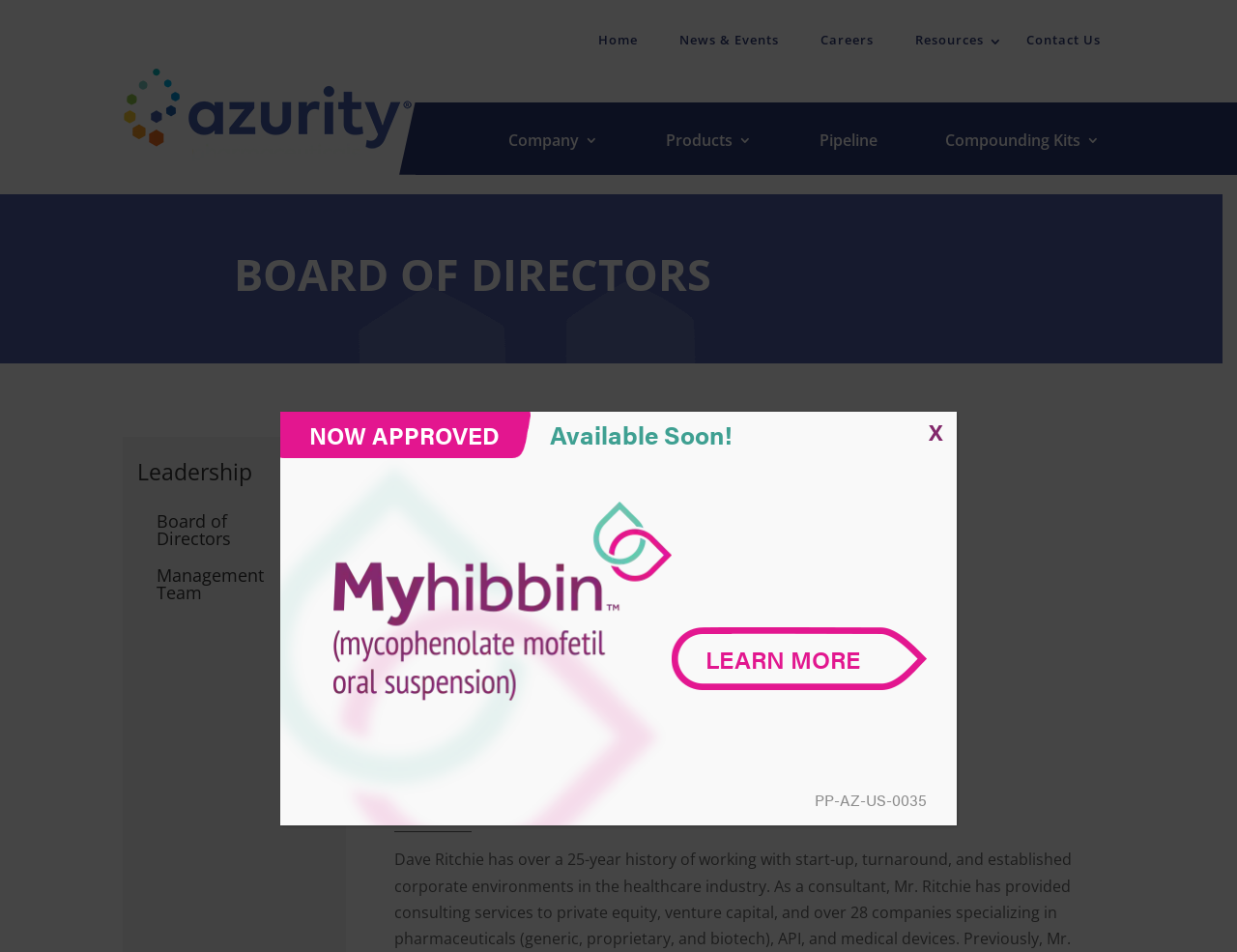Please provide a comprehensive response to the question below by analyzing the image: 
How many links are in the top navigation menu?

The webpage has a top navigation menu with links 'Home', 'News & Events', 'Careers', 'Resources', and 'Contact Us', totaling 5 links.